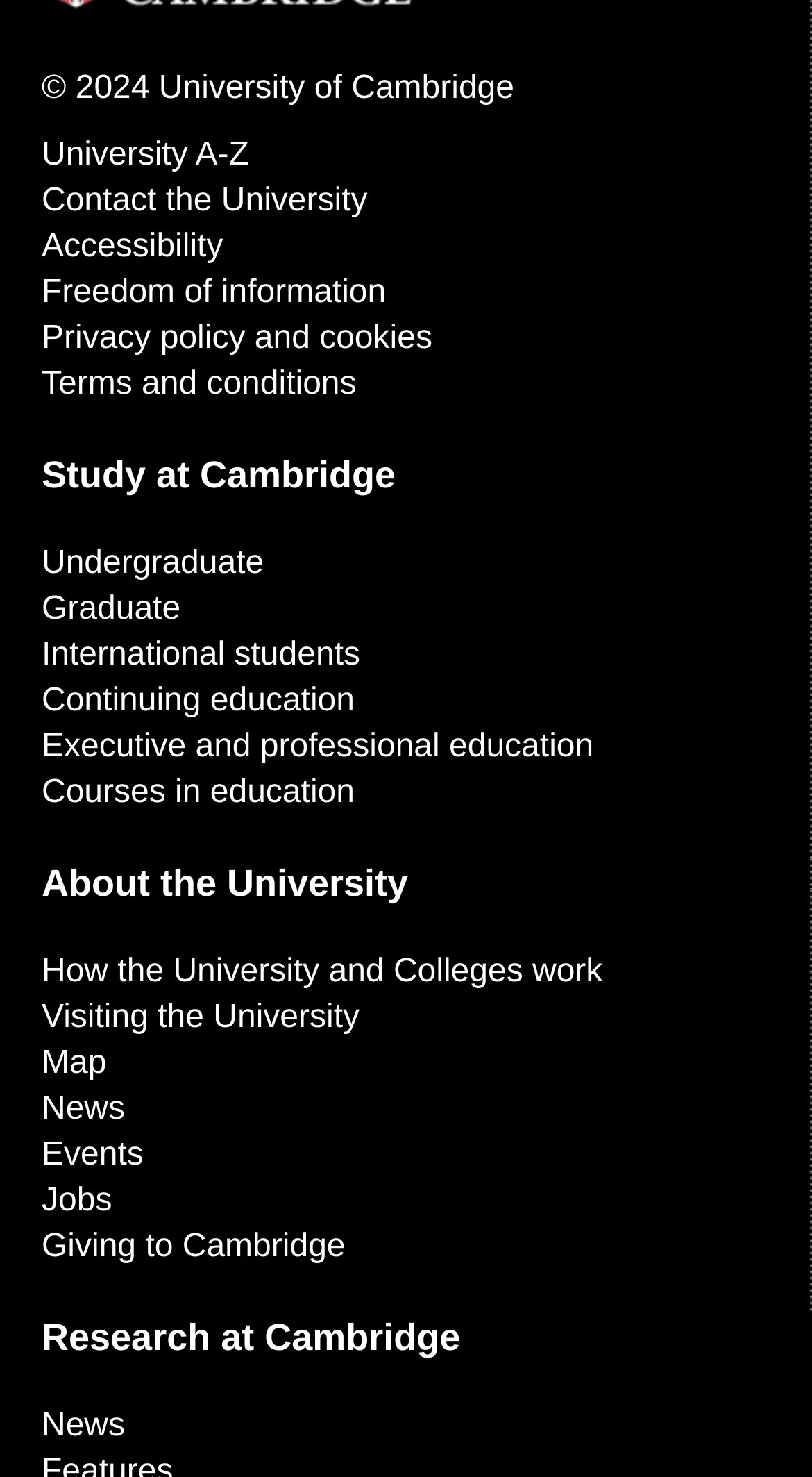What is the copyright year of the University of Cambridge?
Using the image provided, answer with just one word or phrase.

2024